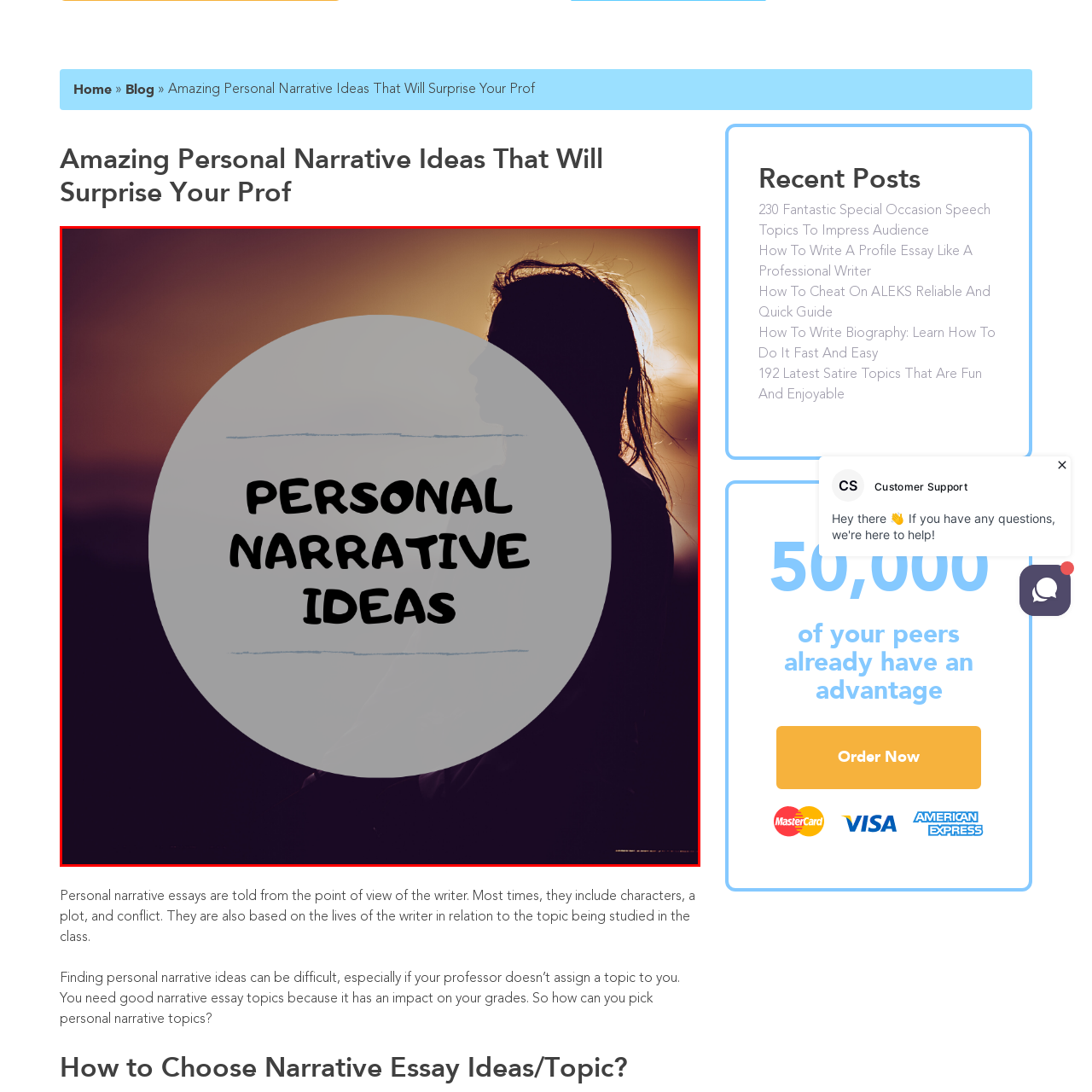Examine the contents within the red bounding box and respond with a single word or phrase: What is the style of the font used in the image?

Bold, informal